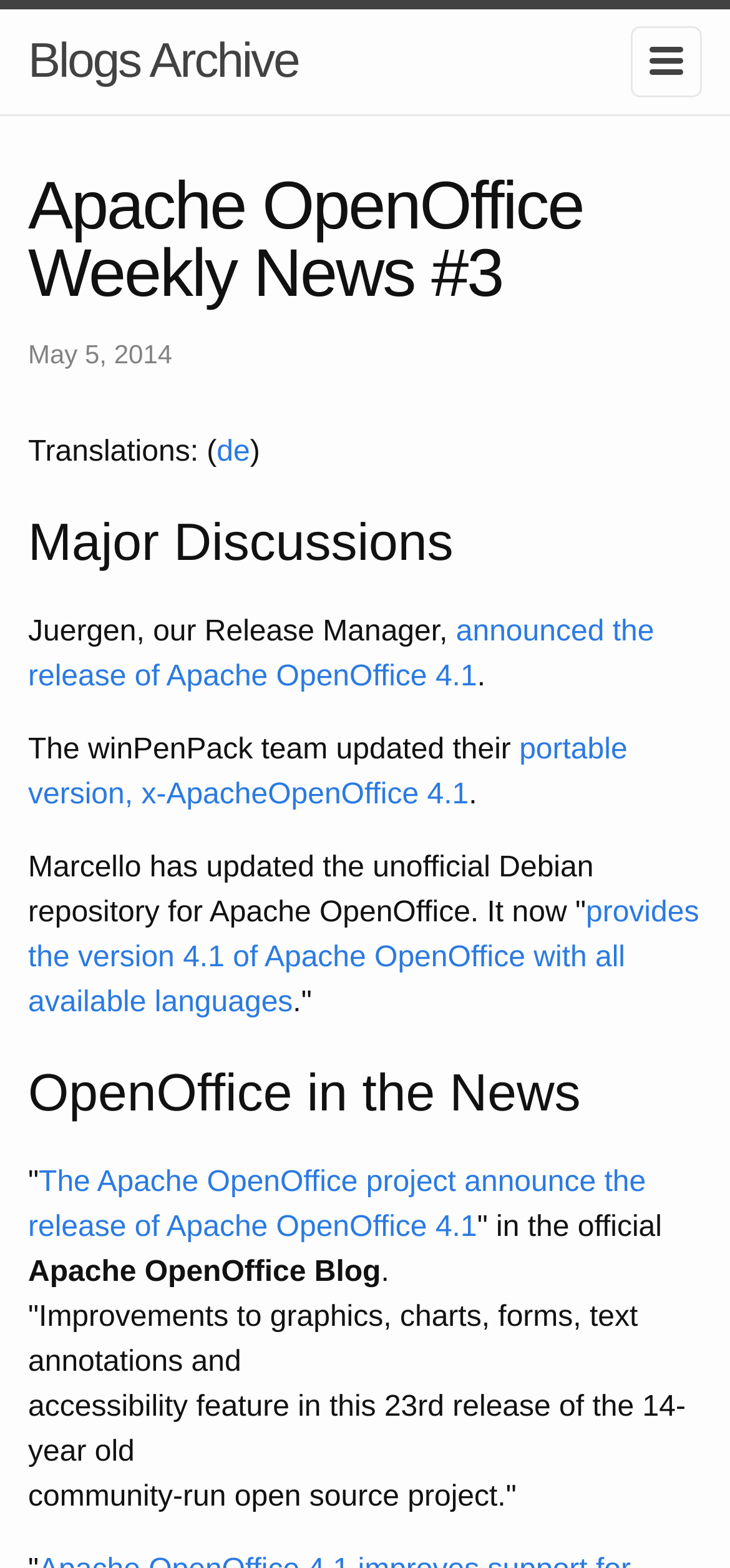Give a comprehensive overview of the webpage, including key elements.

The webpage is about Apache OpenOffice Weekly News #3. At the top, there is a link to "Blogs Archive" on the left side, and an image on the right side. Below the image, there is a header section with the title "Apache OpenOffice Weekly News #3" and a timestamp "May 5, 2014" on the left side.

The main content is divided into two sections. The first section is about "Major Discussions" and has several paragraphs of text. The text starts with "Translations: (de)" and then discusses the release of Apache OpenOffice 4.1, including updates from the winPenPack team and Marcello. There are several links to relevant pages within this section.

The second section is about "OpenOffice in the News" and has a few paragraphs of text. The text discusses the release of Apache OpenOffice 4.1 and its features, including improvements to graphics, charts, forms, text annotations, and accessibility features. There are also links to the official Apache OpenOffice Blog and other relevant pages.

Throughout the webpage, there are several links to other pages, and the text is organized into clear sections with headings. The layout is clean and easy to follow, with a clear hierarchy of information.